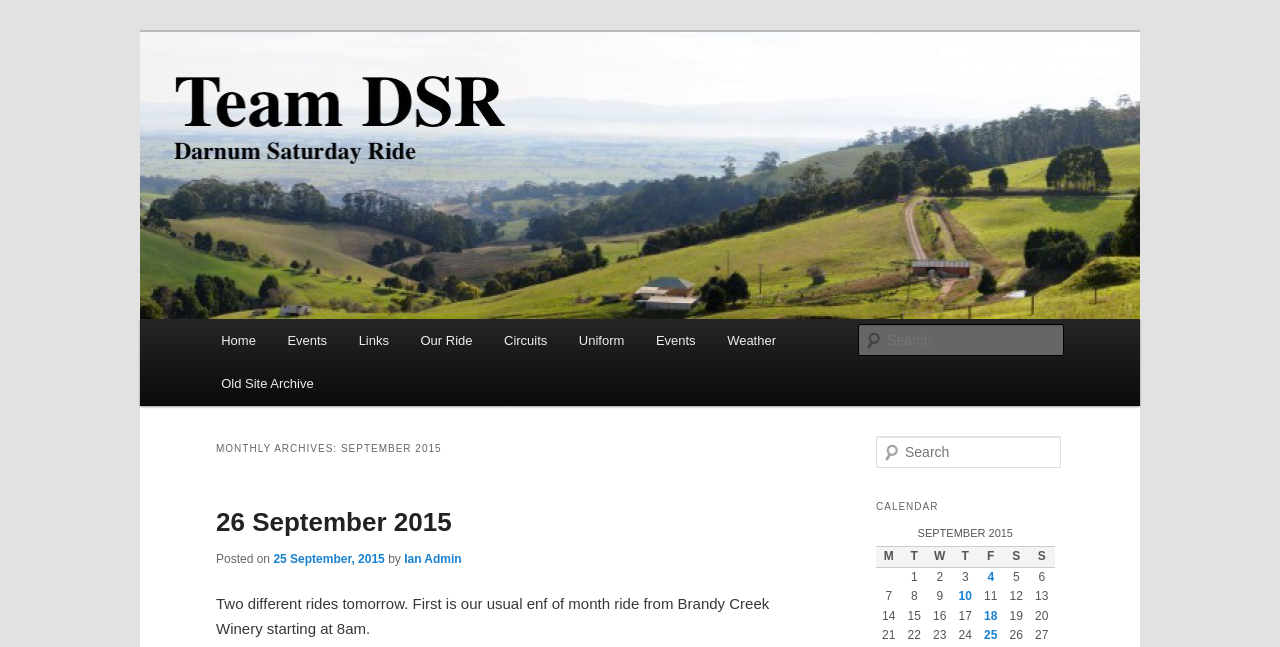Determine the bounding box coordinates of the clickable element necessary to fulfill the instruction: "Click on Team DSR link". Provide the coordinates as four float numbers within the 0 to 1 range, i.e., [left, top, right, bottom].

[0.169, 0.136, 0.284, 0.187]